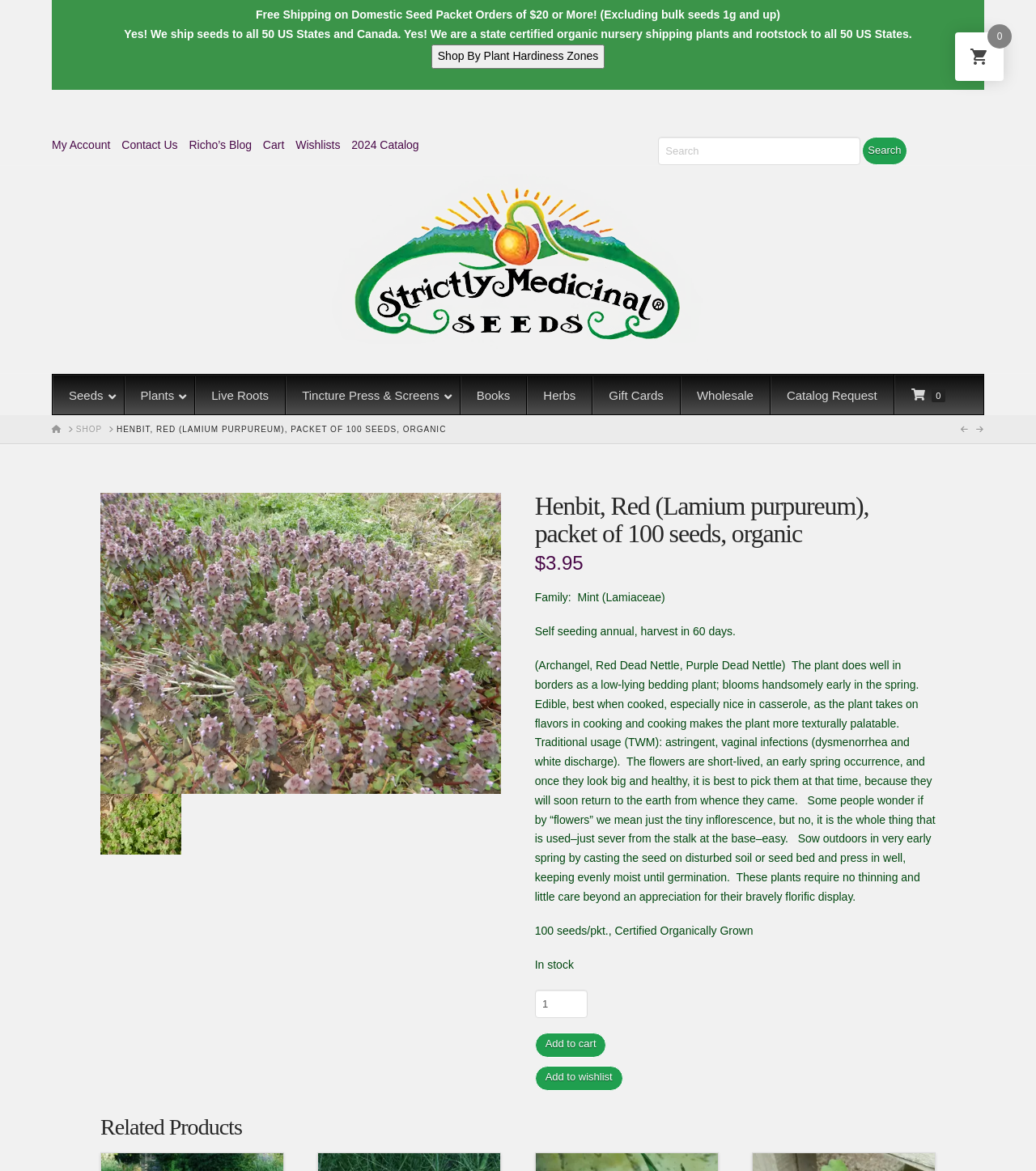Please determine the main heading text of this webpage.

Henbit, Red (Lamium purpureum), packet of 100 seeds, organic